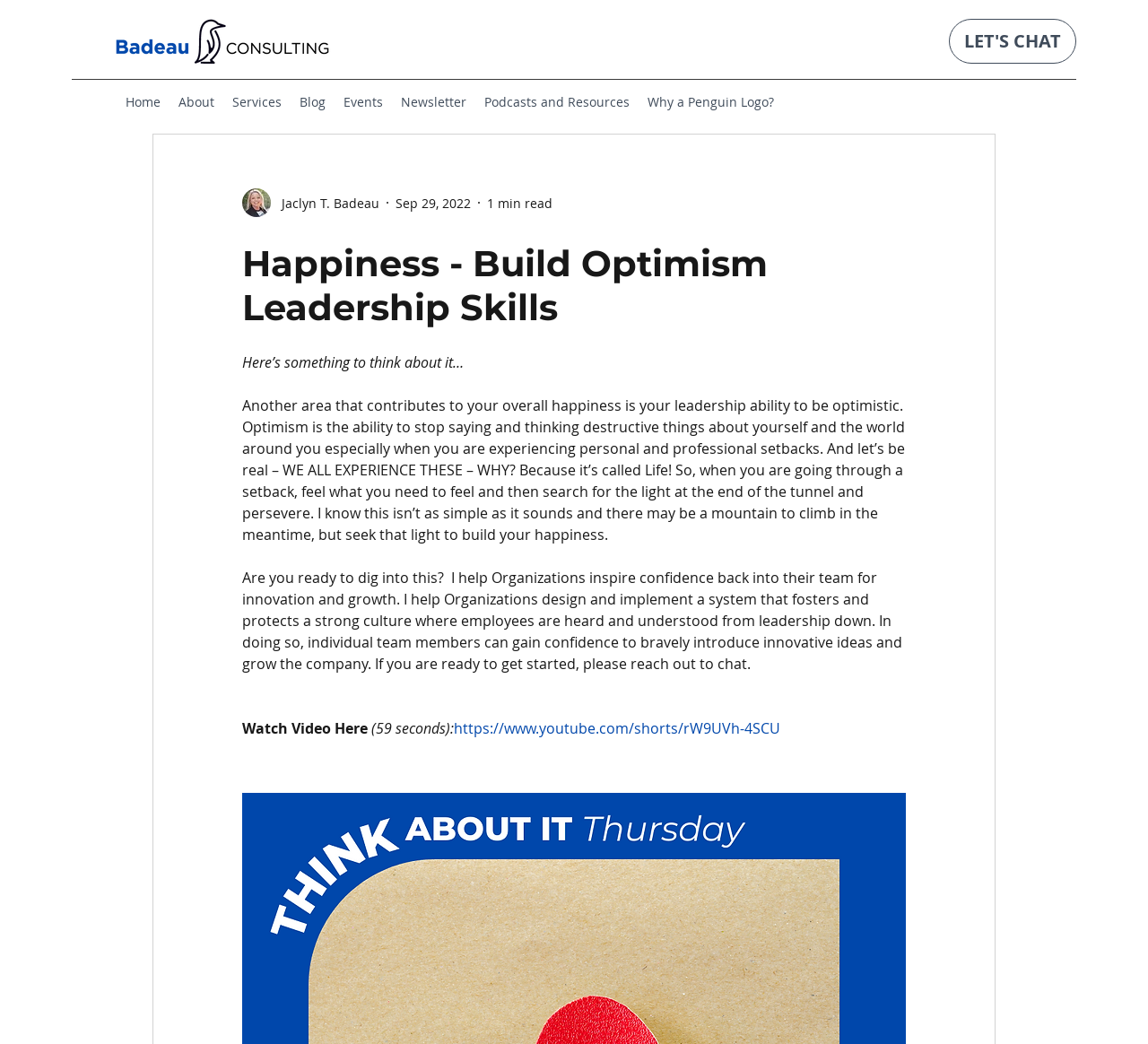What is the purpose of the website?
Using the image as a reference, deliver a detailed and thorough answer to the question.

The website appears to be focused on inspiring confidence and growth in individuals and organizations. The article and the services mentioned on the website suggest that the purpose is to help people overcome challenges and achieve their goals.